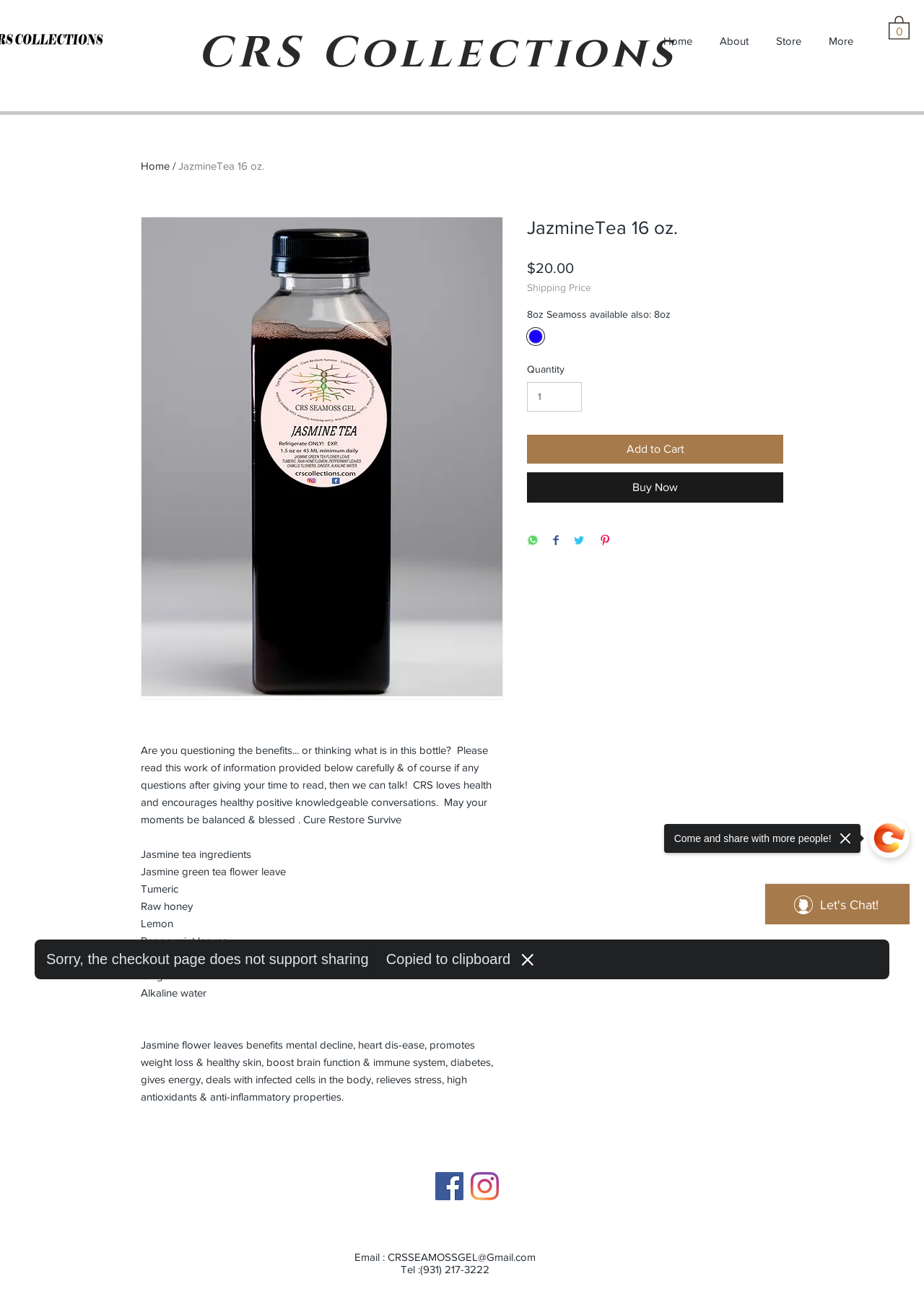What is the name of the product on this page?
Based on the image, provide a one-word or brief-phrase response.

JazmineTea 16 oz.